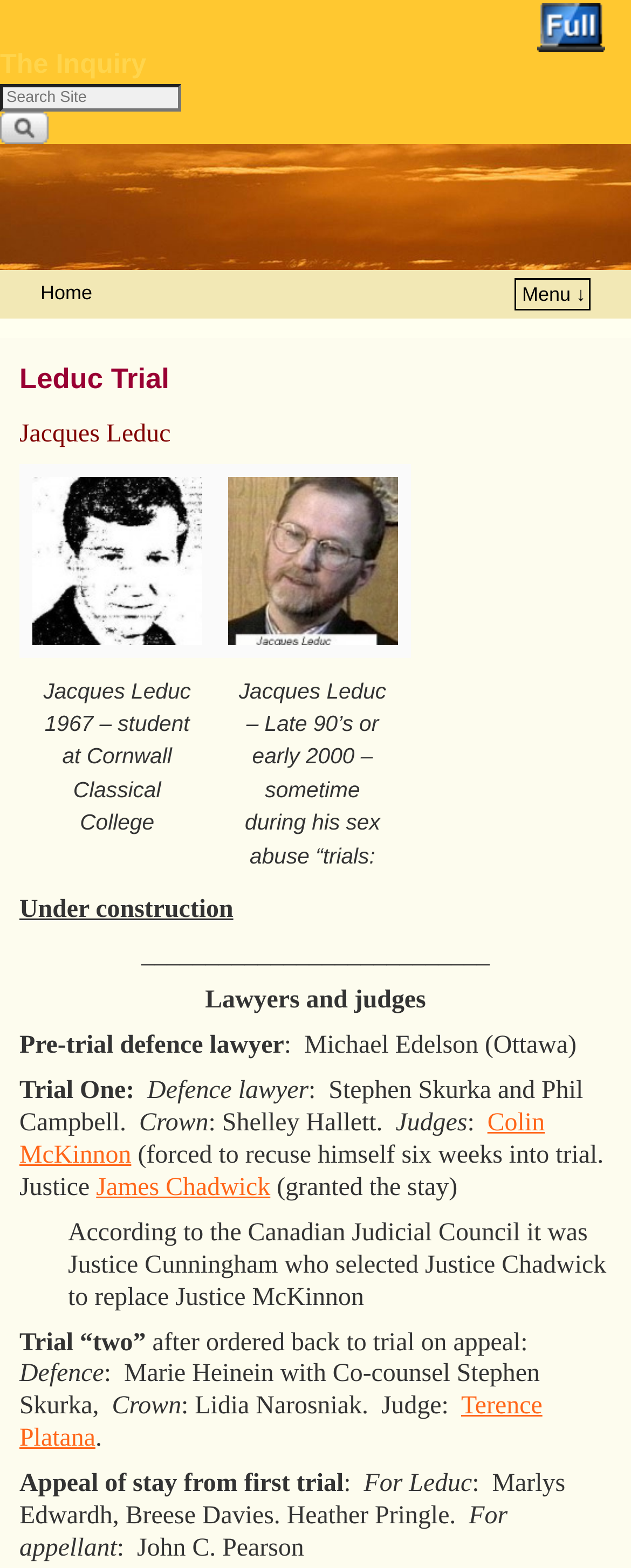What is the name of the crown prosecutor in Trial One?
Please look at the screenshot and answer in one word or a short phrase.

Shelley Hallett